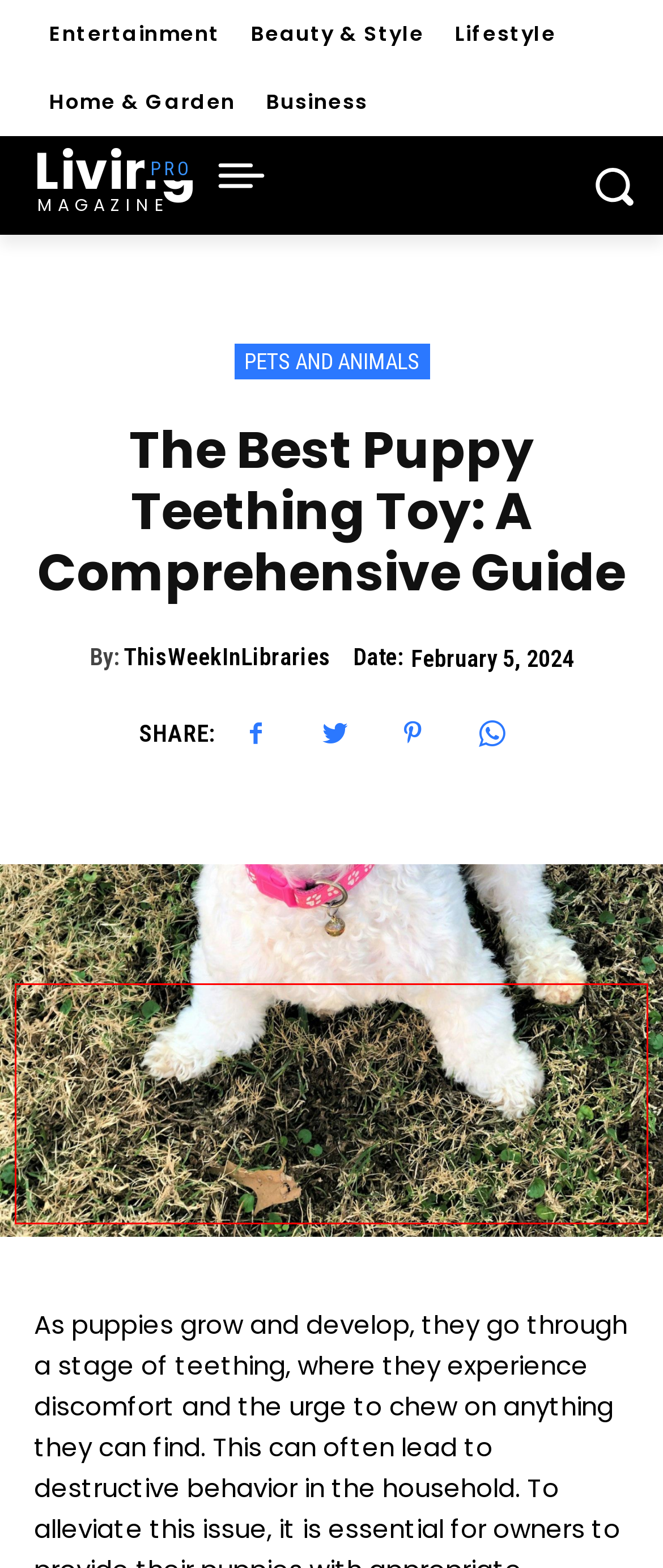Review the screenshot of the webpage and recognize the text inside the red rectangle bounding box. Provide the extracted text content.

When one thinks ⁢of influential figures in the ⁣world of art⁢ and⁢ design, Norman Chapman may not ‌be the first name ⁤that comes ⁣to ⁤mind. However, ‍his contributions to the field have left a lasting impact that is ⁣still felt today. Known for his innovative and forward-thinking⁢ approach,⁤ Chapman’s work pushed the boundaries of traditional design​ and paved the way for future generations‍ of artists.